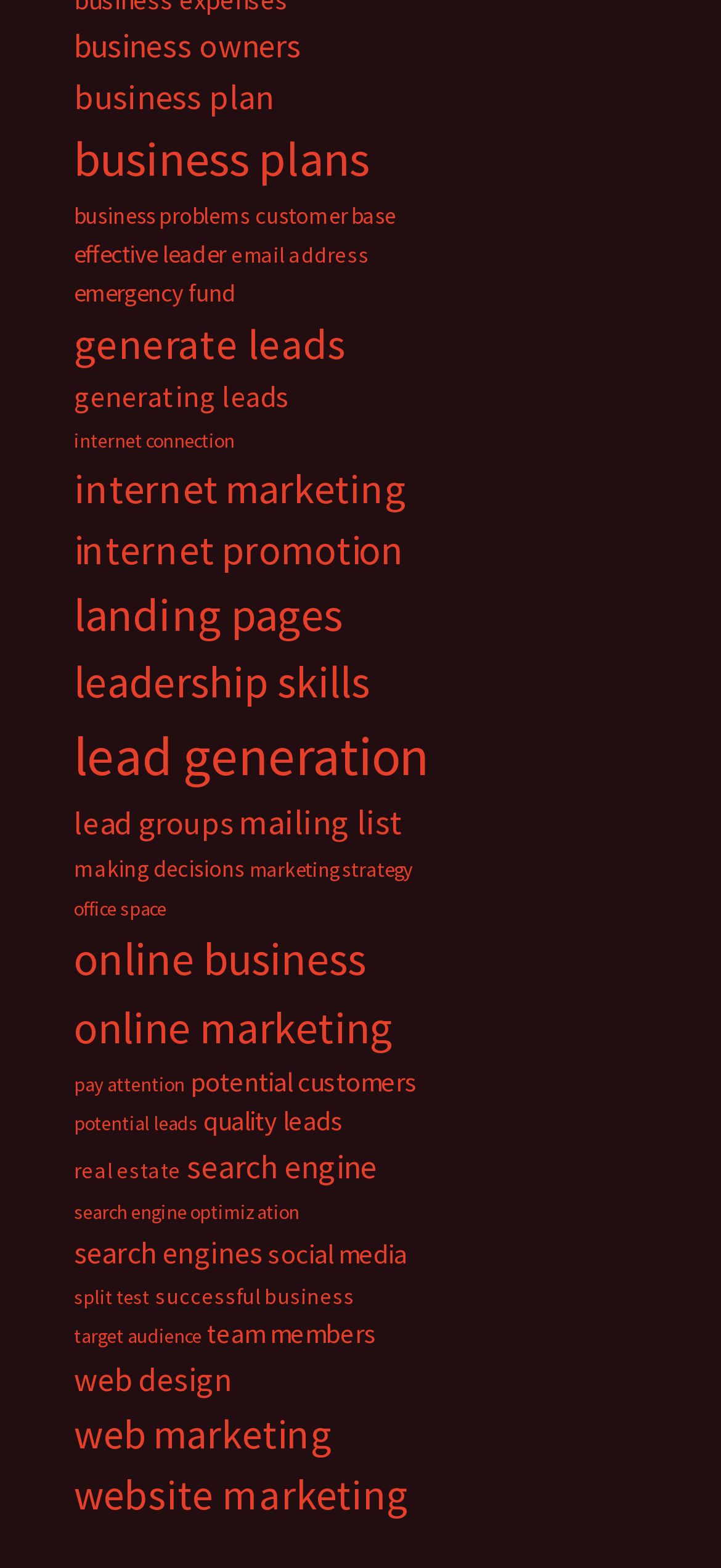Find and indicate the bounding box coordinates of the region you should select to follow the given instruction: "view generate leads".

[0.103, 0.201, 0.479, 0.236]